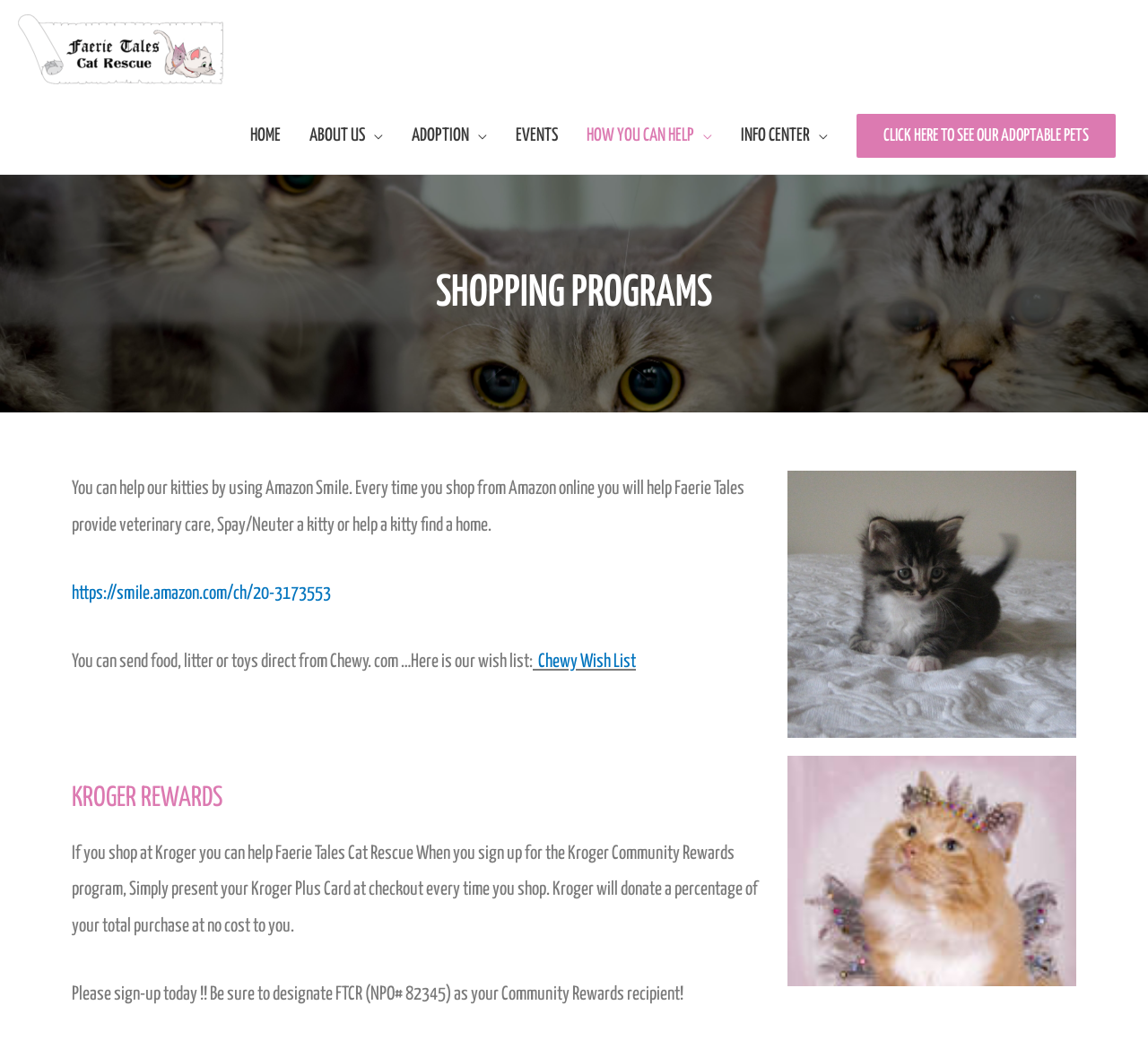Based on the element description: "Chewy Wish List", identify the bounding box coordinates for this UI element. The coordinates must be four float numbers between 0 and 1, listed as [left, top, right, bottom].

[0.469, 0.628, 0.554, 0.645]